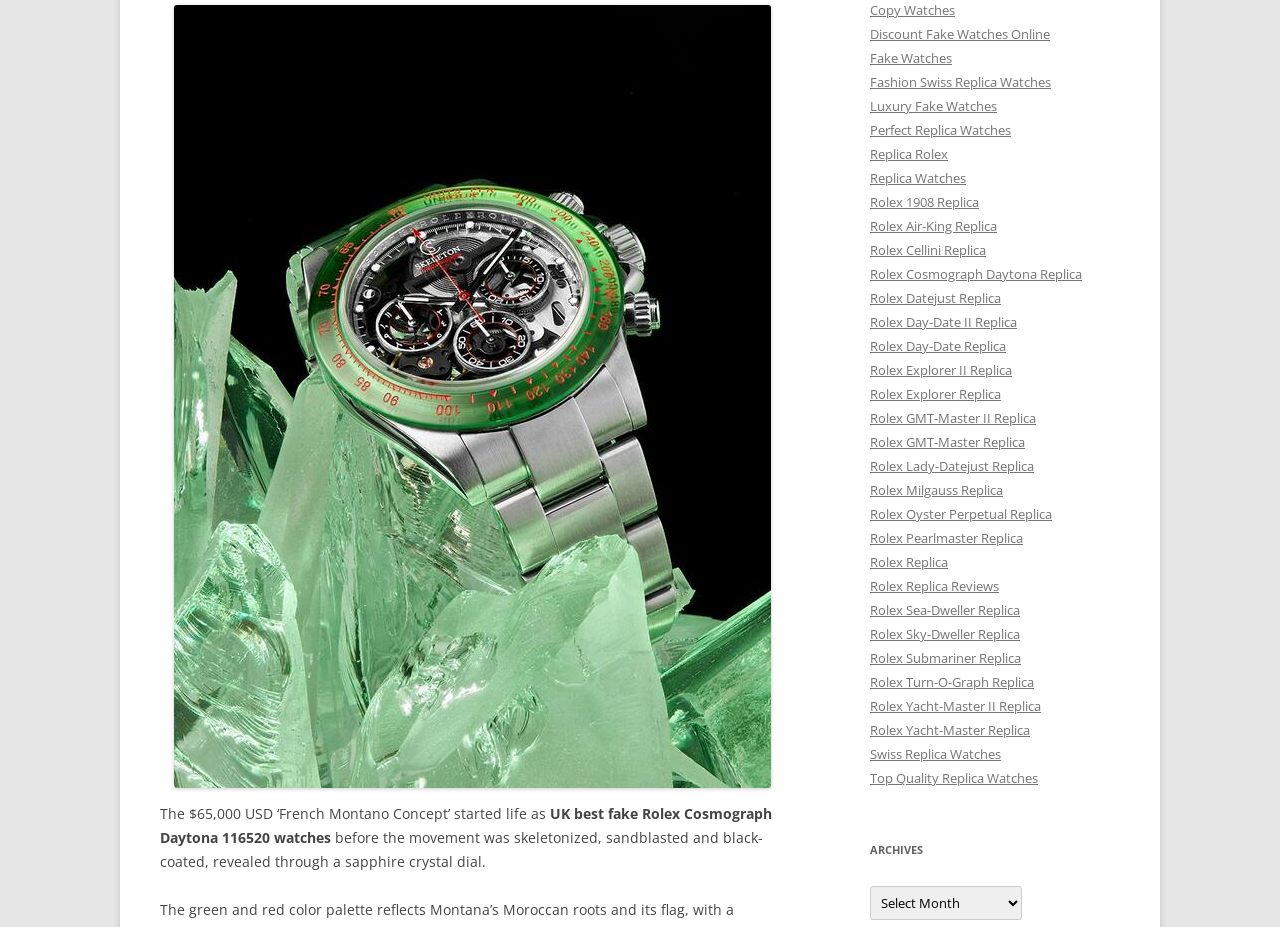Please indicate the bounding box coordinates for the clickable area to complete the following task: "Click on 'Fake Watches'". The coordinates should be specified as four float numbers between 0 and 1, i.e., [left, top, right, bottom].

[0.68, 0.053, 0.744, 0.073]